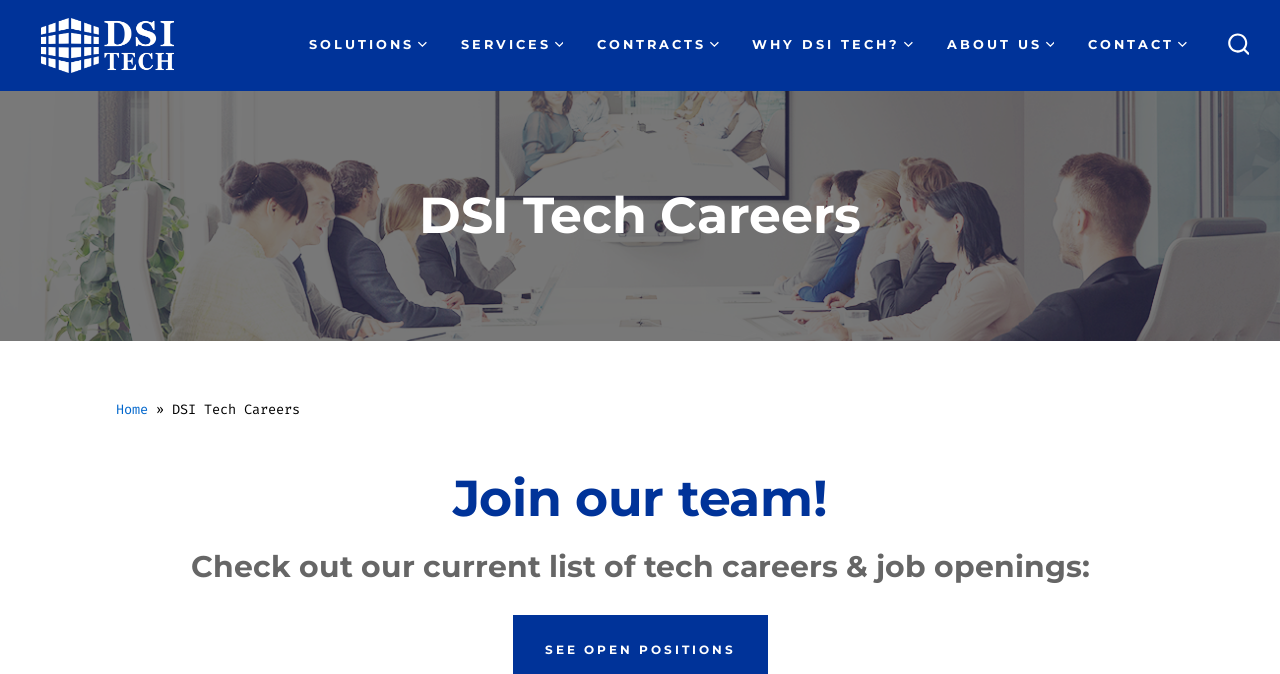Extract the bounding box coordinates of the UI element described: "Q3A Database". Provide the coordinates in the format [left, top, right, bottom] with values ranging from 0 to 1.

None